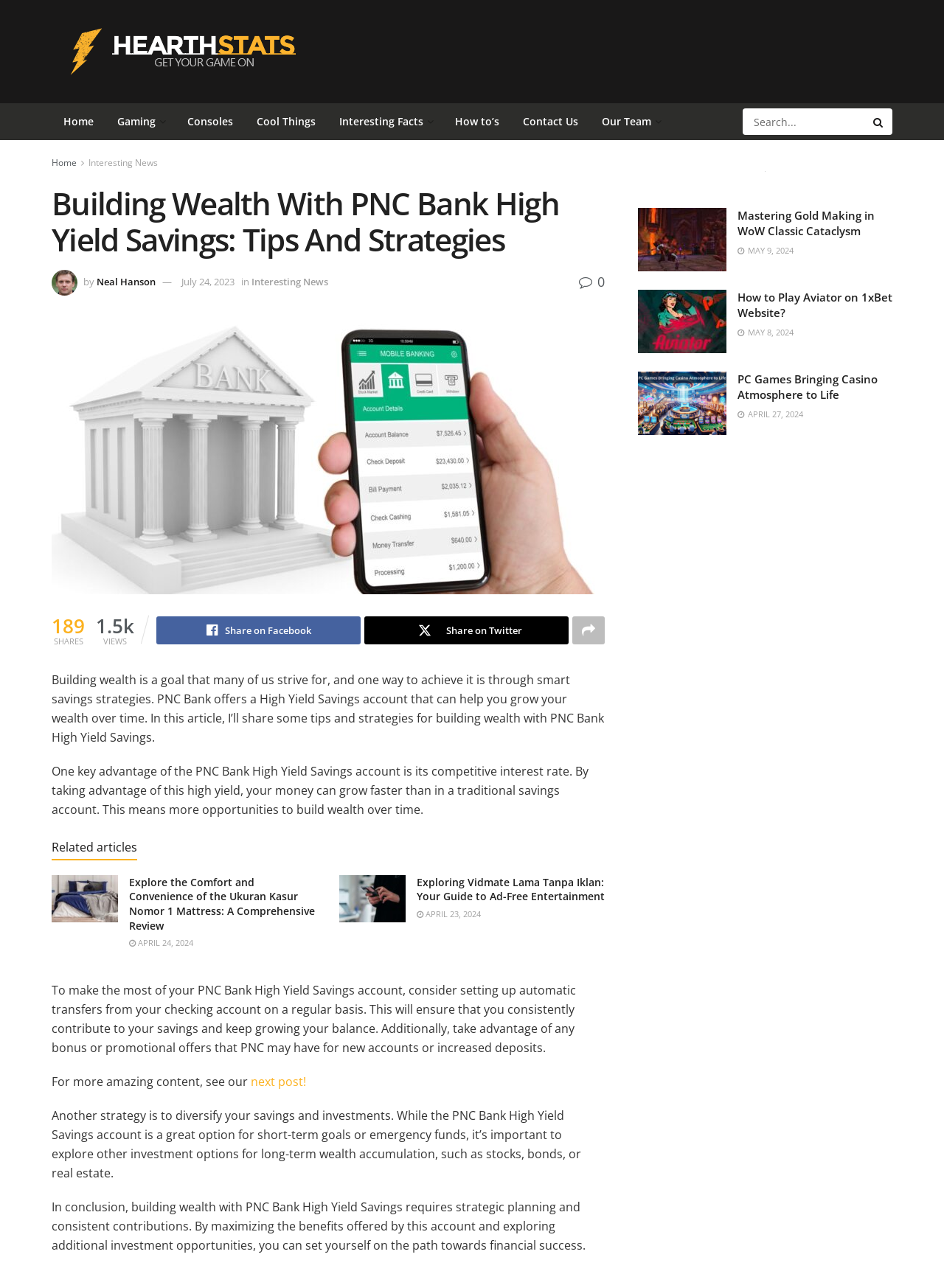Describe the webpage in detail, including text, images, and layout.

This webpage is about building wealth with PNC Bank High Yield Savings, providing tips and strategies for achieving financial success. At the top, there is a navigation menu with links to "Home", "Gaming", "Consoles", "Cool Things", "Interesting Facts", "How to's", "Contact Us", and "Our Team". On the right side of the navigation menu, there is a search bar with a search button.

Below the navigation menu, there is a heading that reads "Building Wealth With PNC Bank High Yield Savings: Tips And Strategies" followed by an image of the author, Neal Hanson, and the date of publication, July 24, 2023. The article begins with an introduction to building wealth and the benefits of using PNC Bank High Yield Savings.

The article is divided into sections, each discussing a different strategy for building wealth, such as taking advantage of the competitive interest rate, setting up automatic transfers, and diversifying savings and investments. There are also links to related articles, including "Explore the Comfort and Convenience of the Ukuran Kasur Nomor 1 Mattress: A Comprehensive Review" and "Exploring Vidmate Lama Tanpa Iklan: Your Guide to Ad-Free Entertainment".

At the bottom of the page, there are more links to other articles, including "Mastering Gold Making in WoW Classic Cataclysm", "How to Play Aviator on 1xBet Website?", and "PC Games Bringing Casino Atmosphere to Life", each with an image and a publication date.